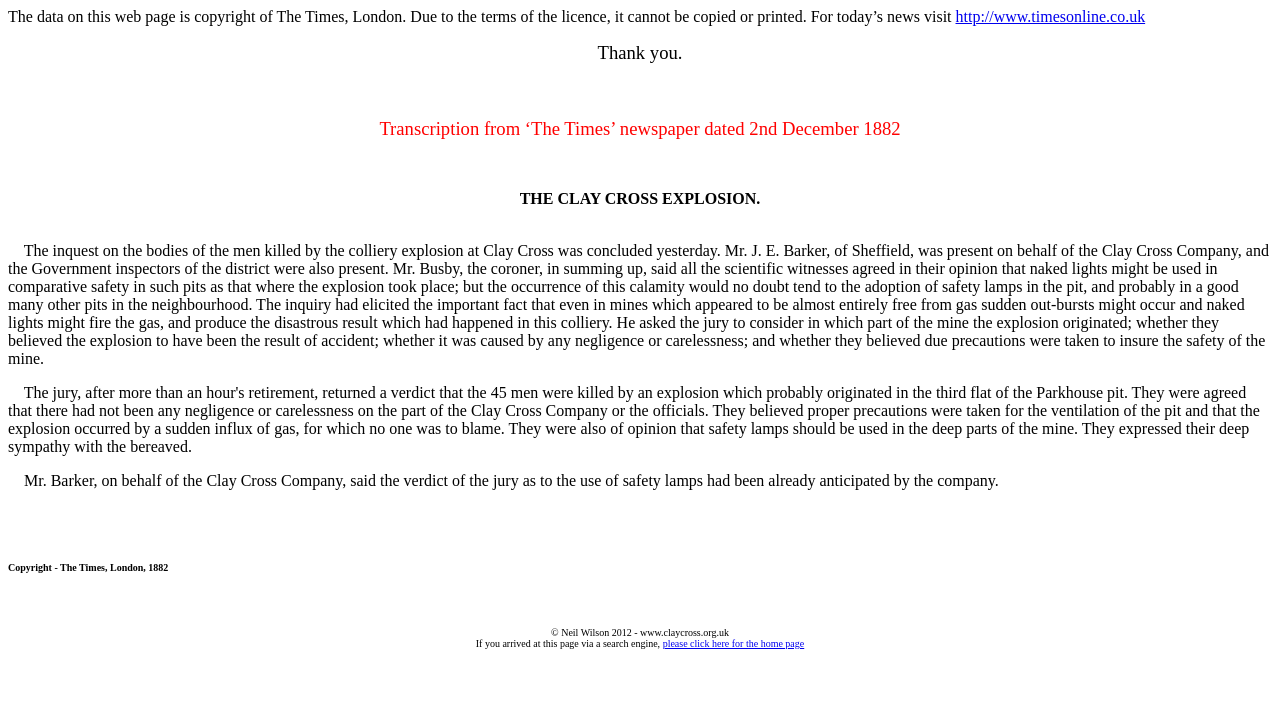Answer briefly with one word or phrase:
What is the date of the newspaper transcription?

2nd December 1882